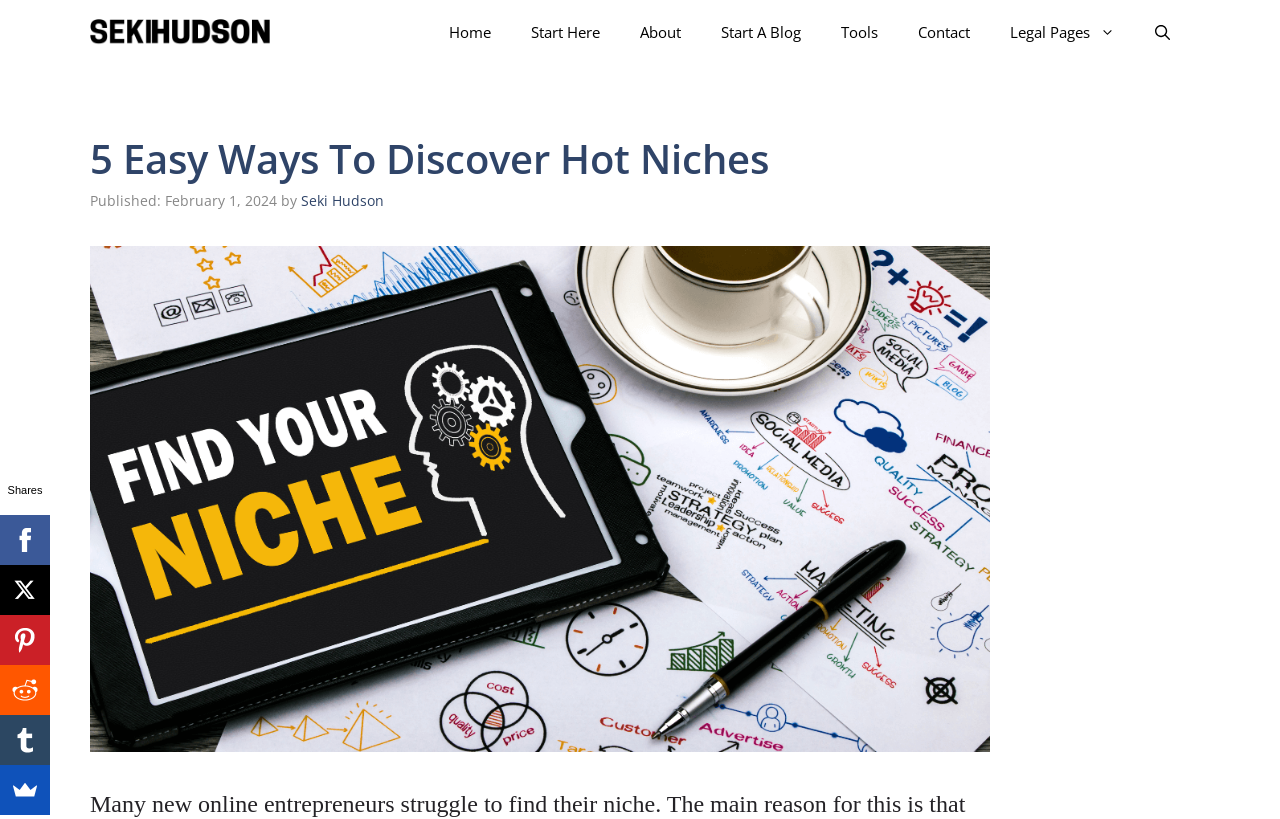Based on the provided description, "aria-label="Open Search Bar"", find the bounding box of the corresponding UI element in the screenshot.

[0.887, 0.0, 0.93, 0.079]